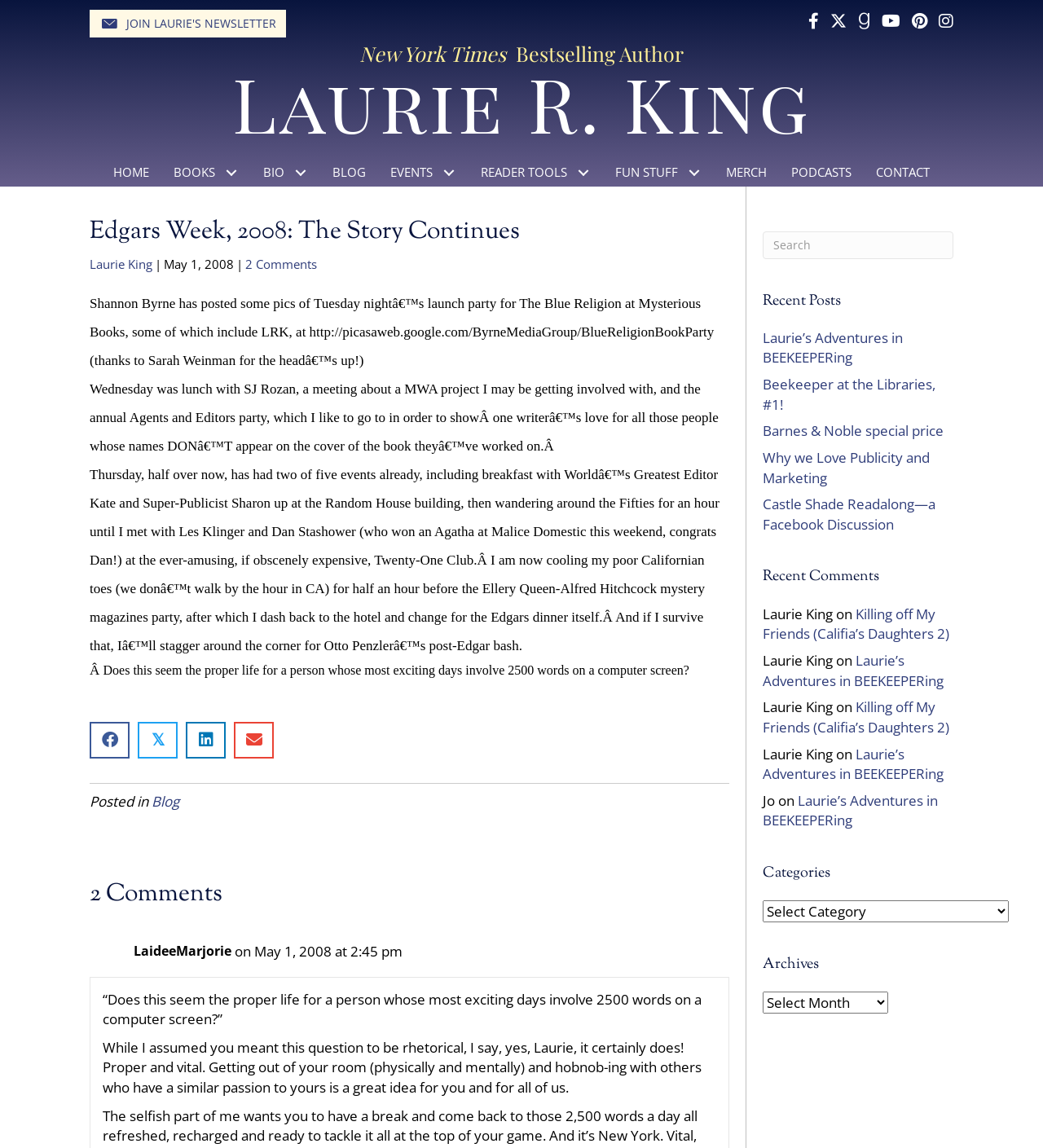Using the webpage screenshot, find the UI element described by Join Laurie's Newsletter. Provide the bounding box coordinates in the format (top-left x, top-left y, bottom-right x, bottom-right y), ensuring all values are floating point numbers between 0 and 1.

[0.086, 0.009, 0.274, 0.033]